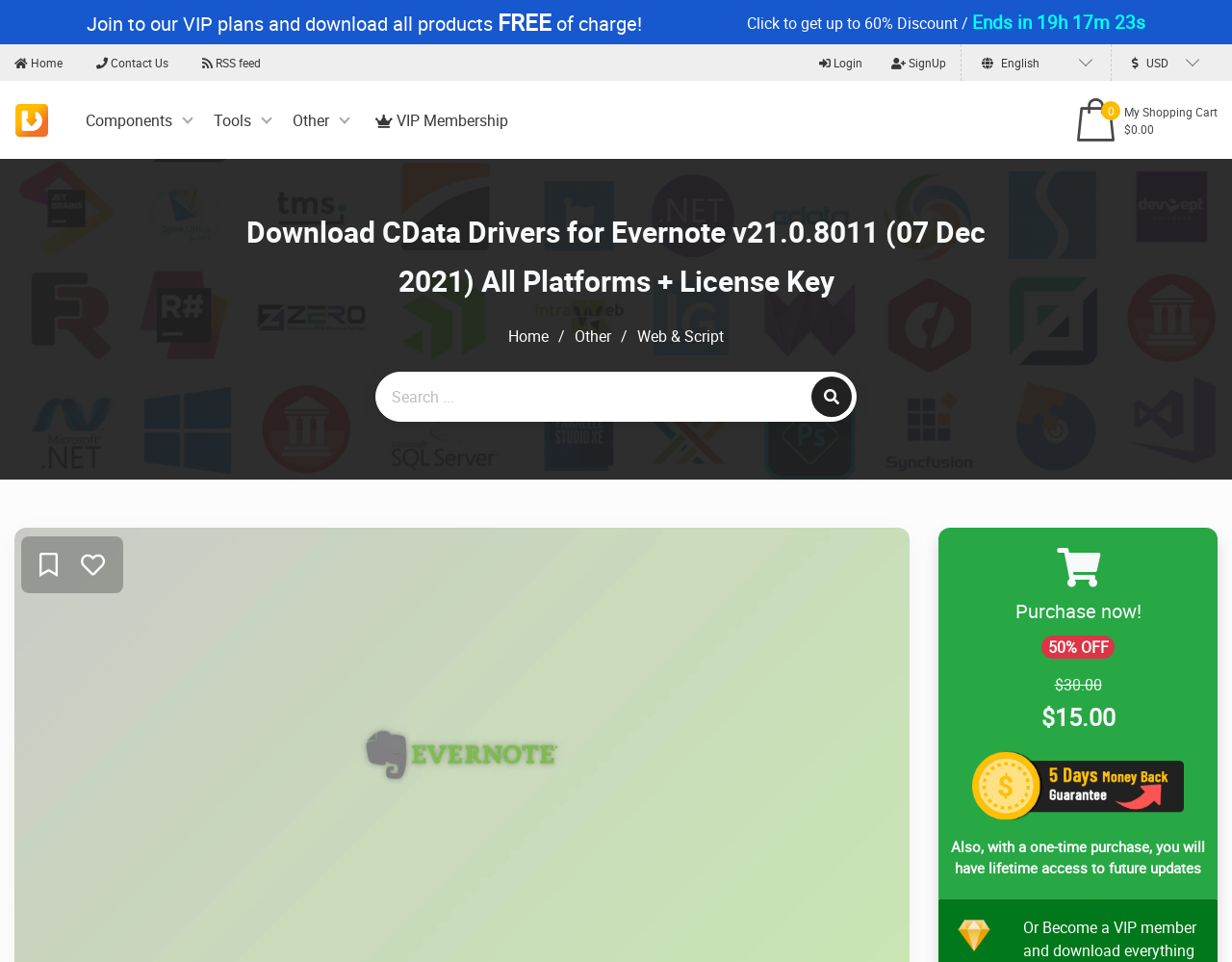Highlight the bounding box coordinates of the element you need to click to perform the following instruction: "Search for a product."

[0.305, 0.386, 0.695, 0.439]